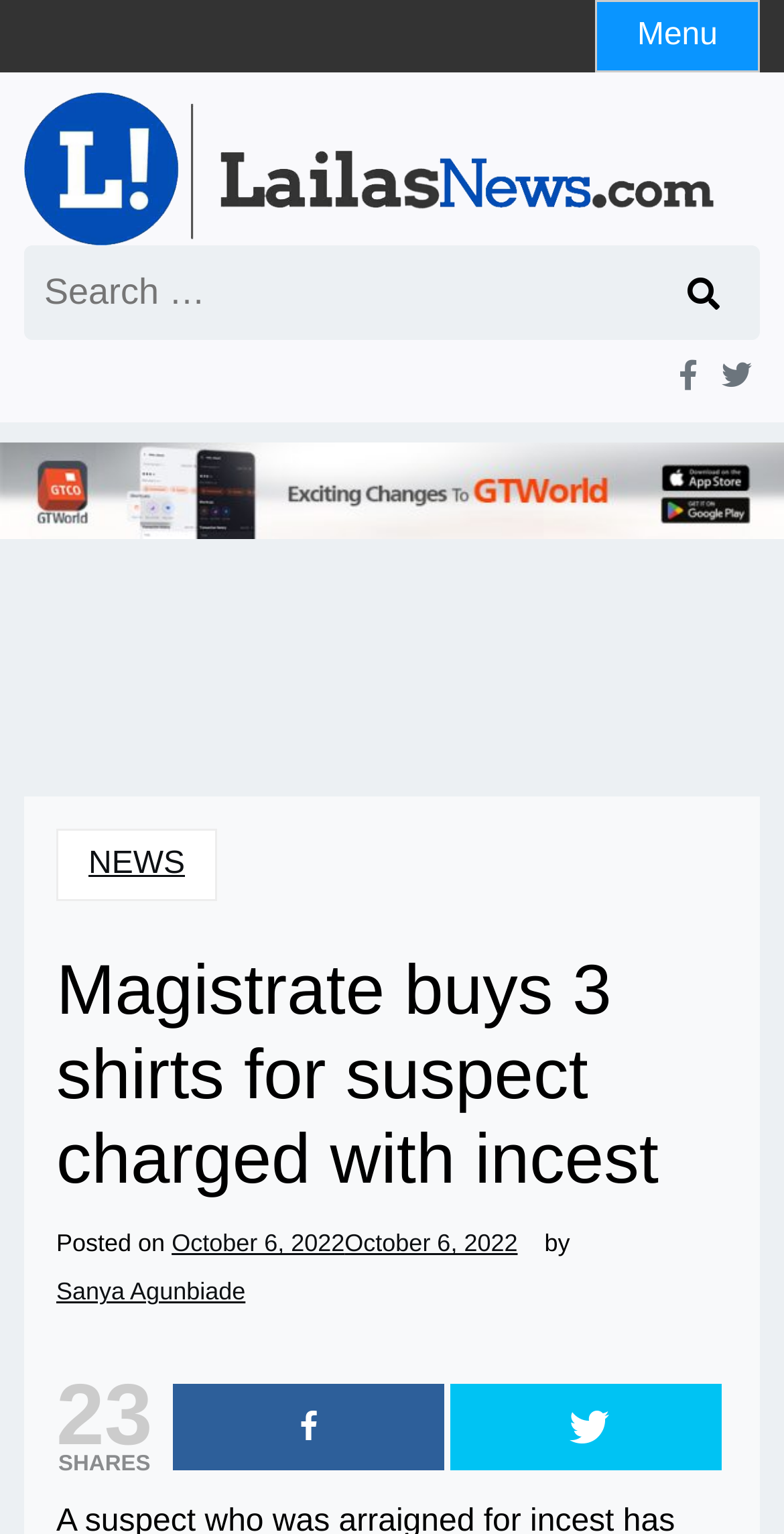What is the date of the news article?
Give a detailed and exhaustive answer to the question.

I obtained this answer by looking at the link element with the text 'October 6, 2022' below the main heading, which indicates the date of the news article.